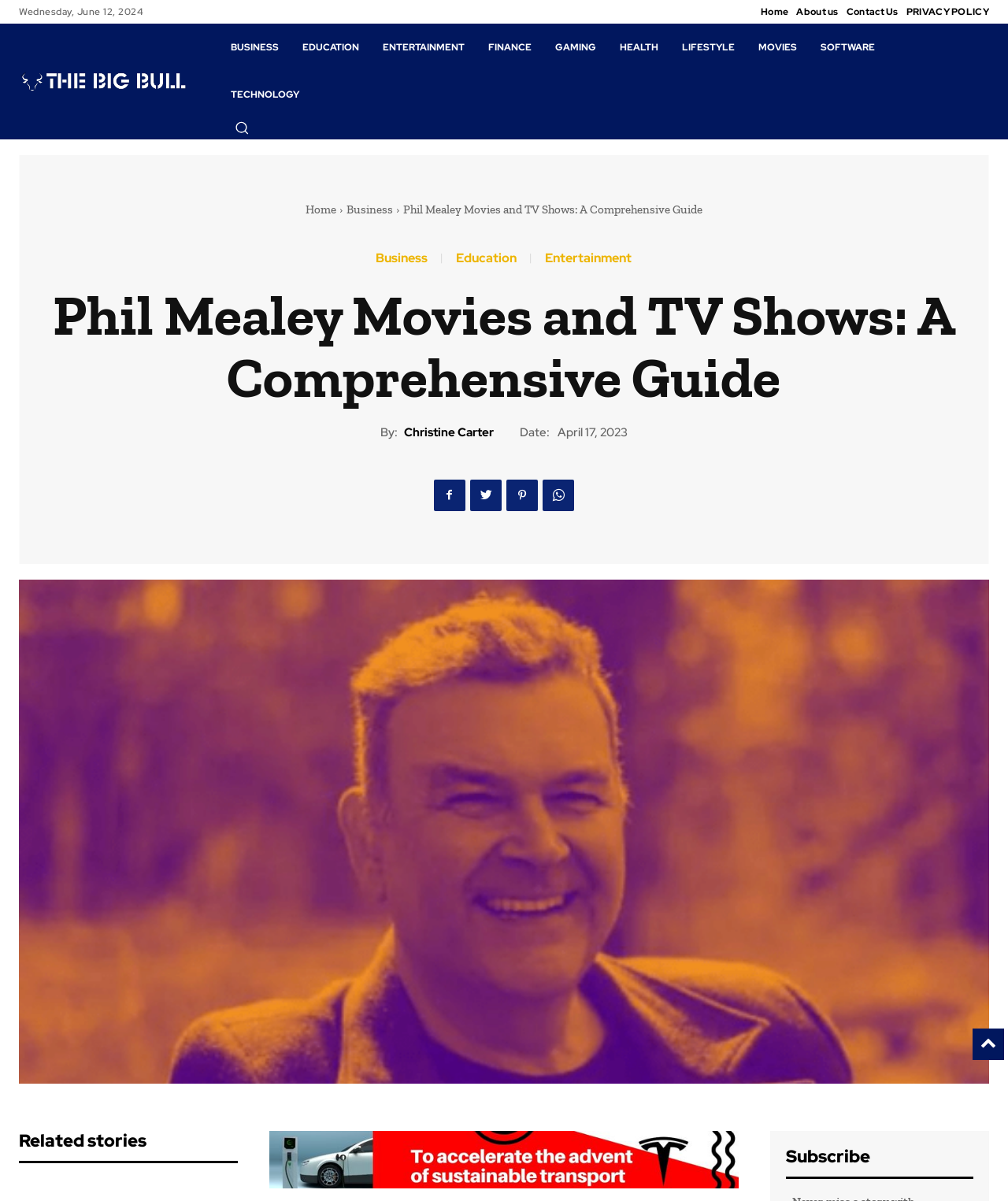What is the category of the article?
Using the image, elaborate on the answer with as much detail as possible.

I found the category of the article by looking at the links in the top navigation bar and finding the 'ENTERTAINMENT' link, which is likely related to the article's content.